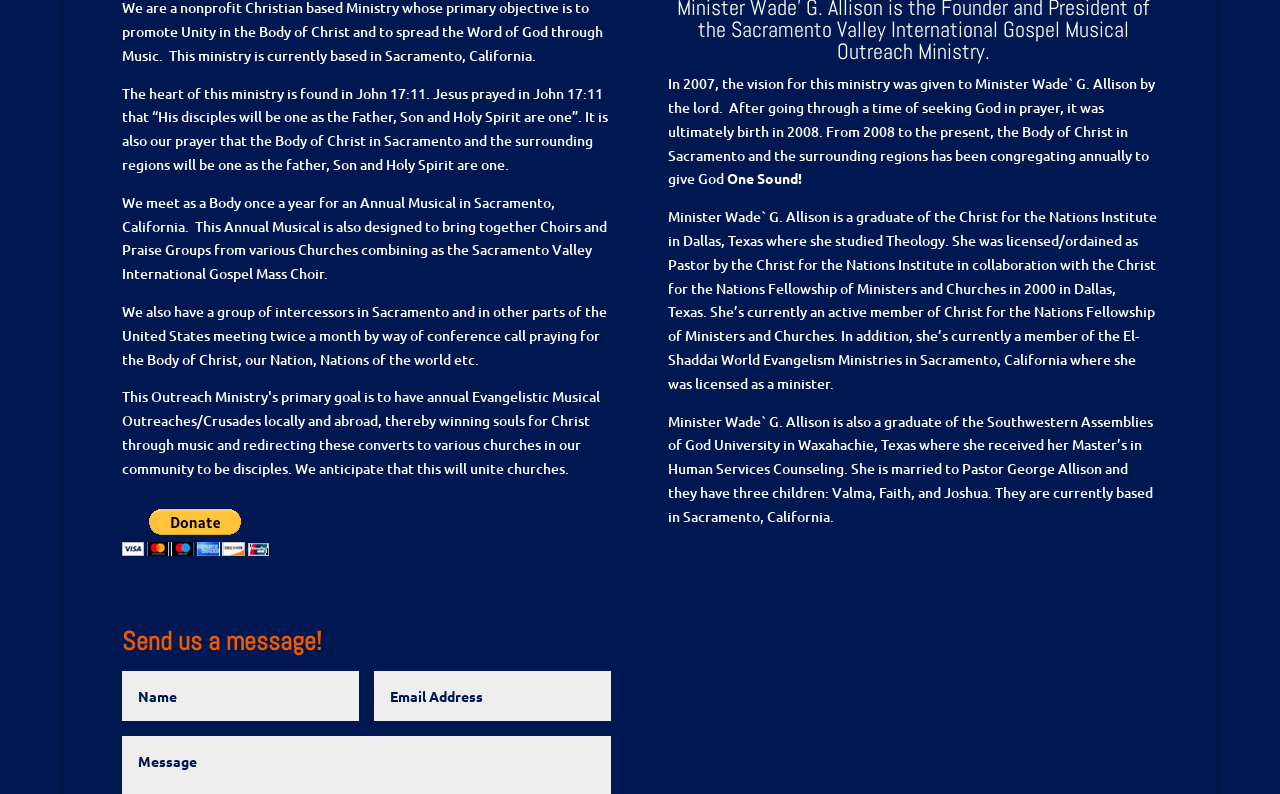Find the bounding box coordinates for the element that must be clicked to complete the instruction: "View the 2023 Gallery". The coordinates should be four float numbers between 0 and 1, indicated as [left, top, right, bottom].

[0.514, 0.907, 0.579, 0.93]